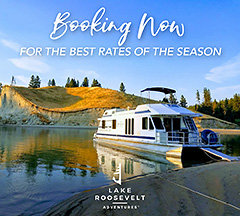Provide a comprehensive description of the image.

Experience the beauty of Lake Roosevelt with our inviting houseboat rentals, perfect for a memorable getaway. This stunning image showcases one of our houseboats gliding along the serene waters, surrounded by picturesque landscapes. The calm surface of the lake reflects the gentle hills and vibrant blue sky, inviting you to unwind and explore the great outdoors. Don’t miss out on this amazing opportunity—book now for the best rates of the season and make your Lake Roosevelt adventures unforgettable!